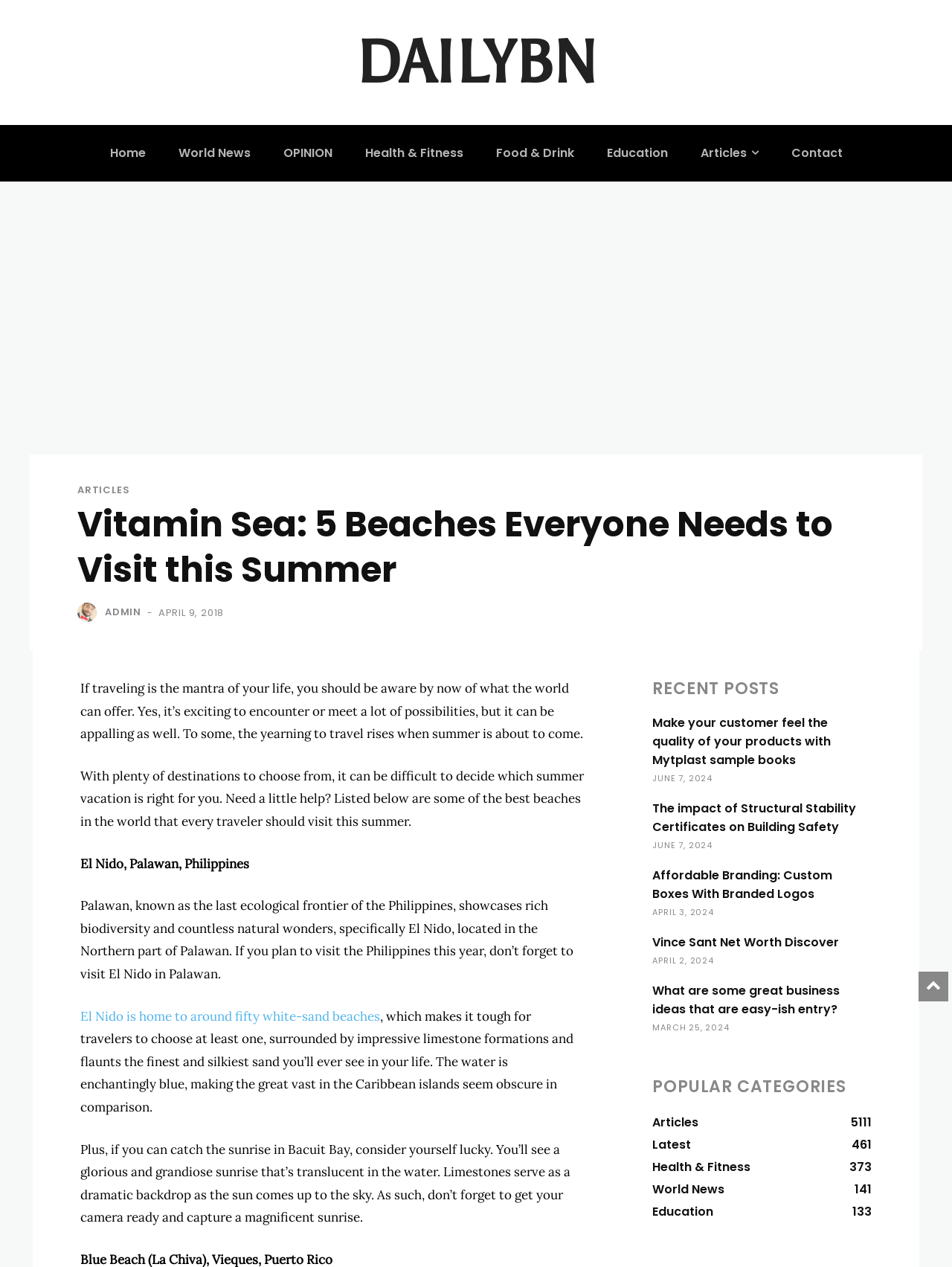Provide the bounding box coordinates of the HTML element described by the text: "Perl Babysteps".

None